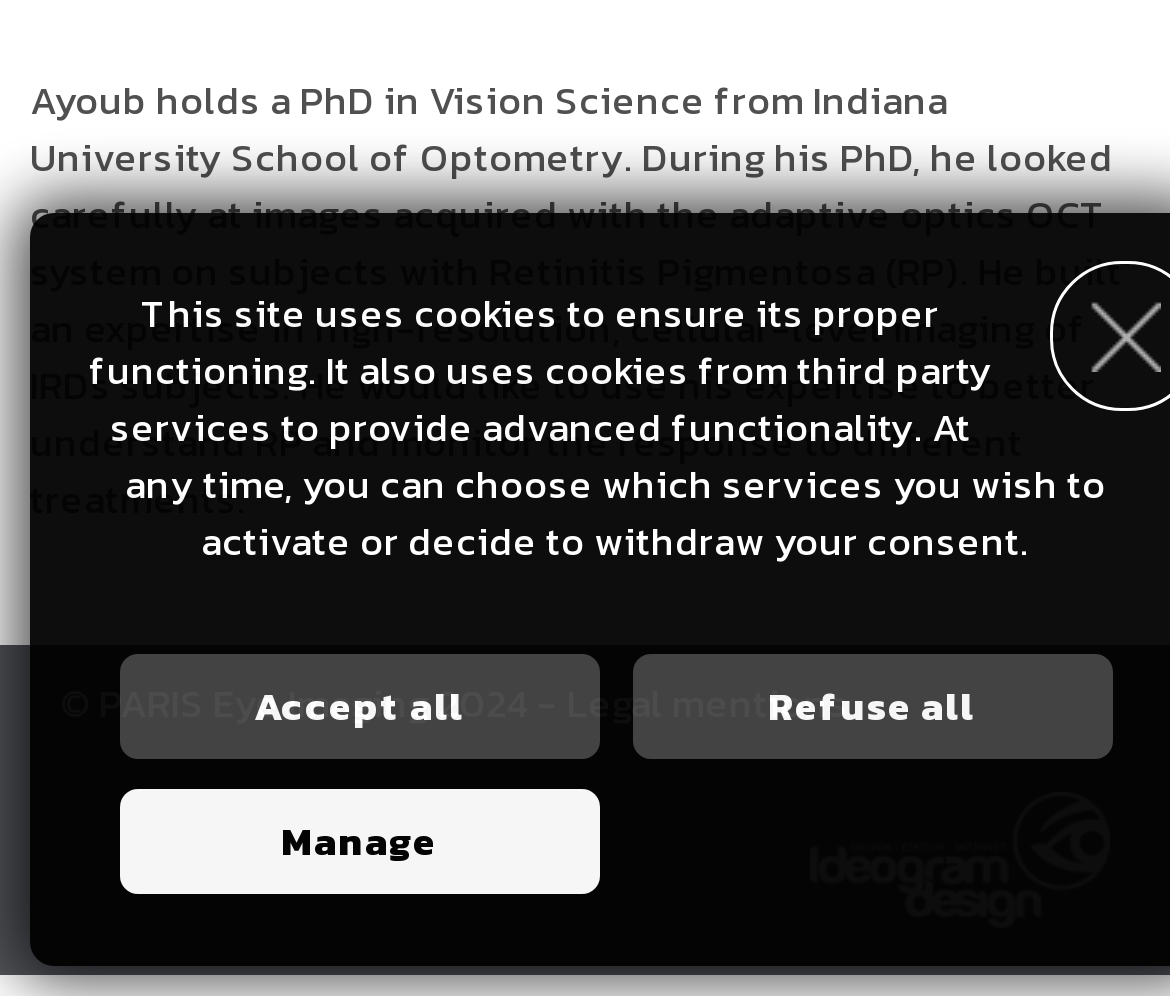Refer to the element description Legal mentions and identify the corresponding bounding box in the screenshot. Format the coordinates as (top-left x, top-left y, bottom-right x, bottom-right y) with values in the range of 0 to 1.

[0.485, 0.678, 0.726, 0.735]